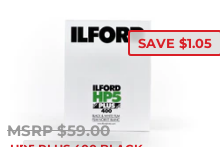Answer the question below with a single word or a brief phrase: 
What is the original price of the film?

$59.00